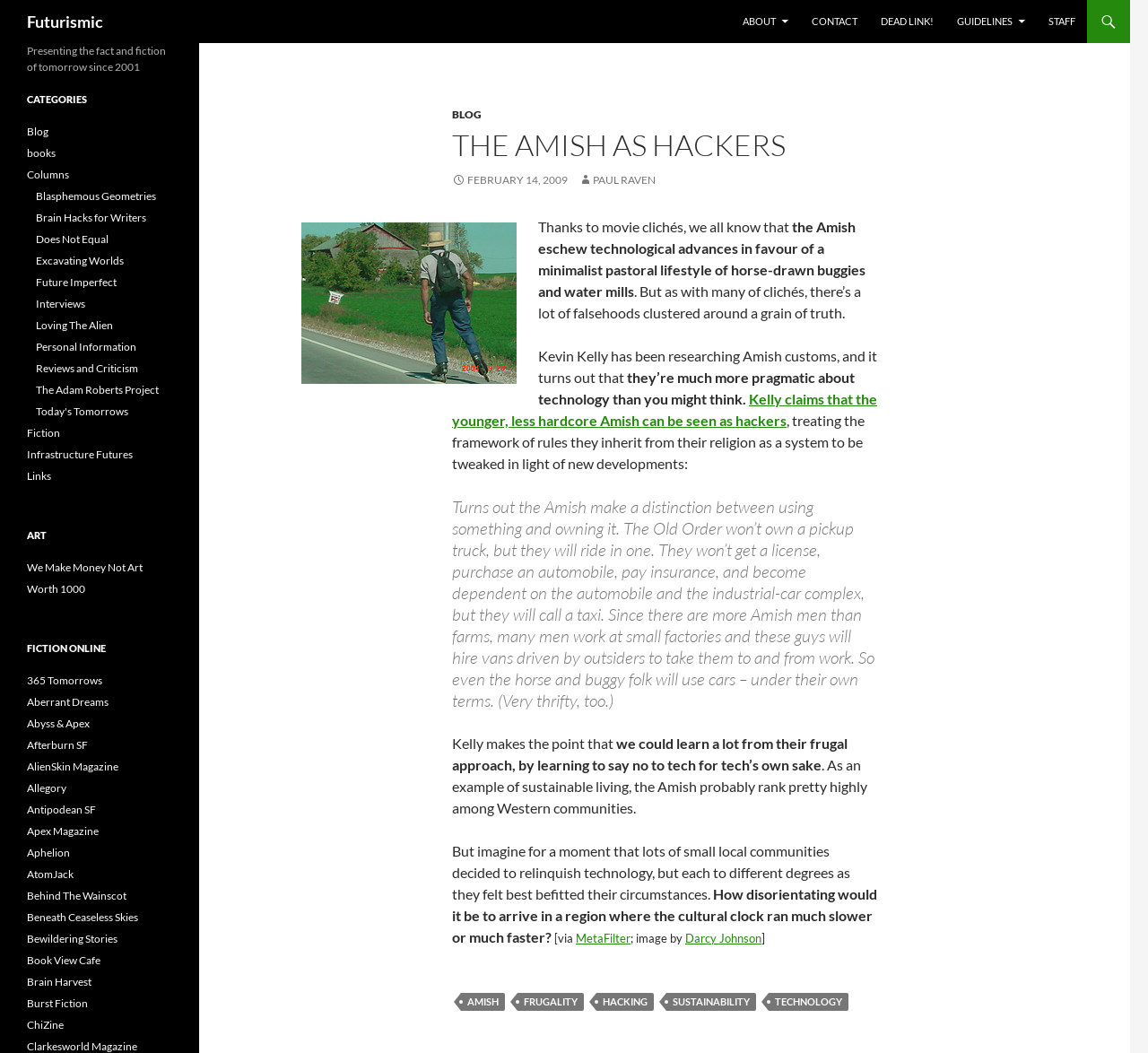Identify the bounding box coordinates of the part that should be clicked to carry out this instruction: "Visit the MetaFilter website".

[0.502, 0.884, 0.549, 0.898]